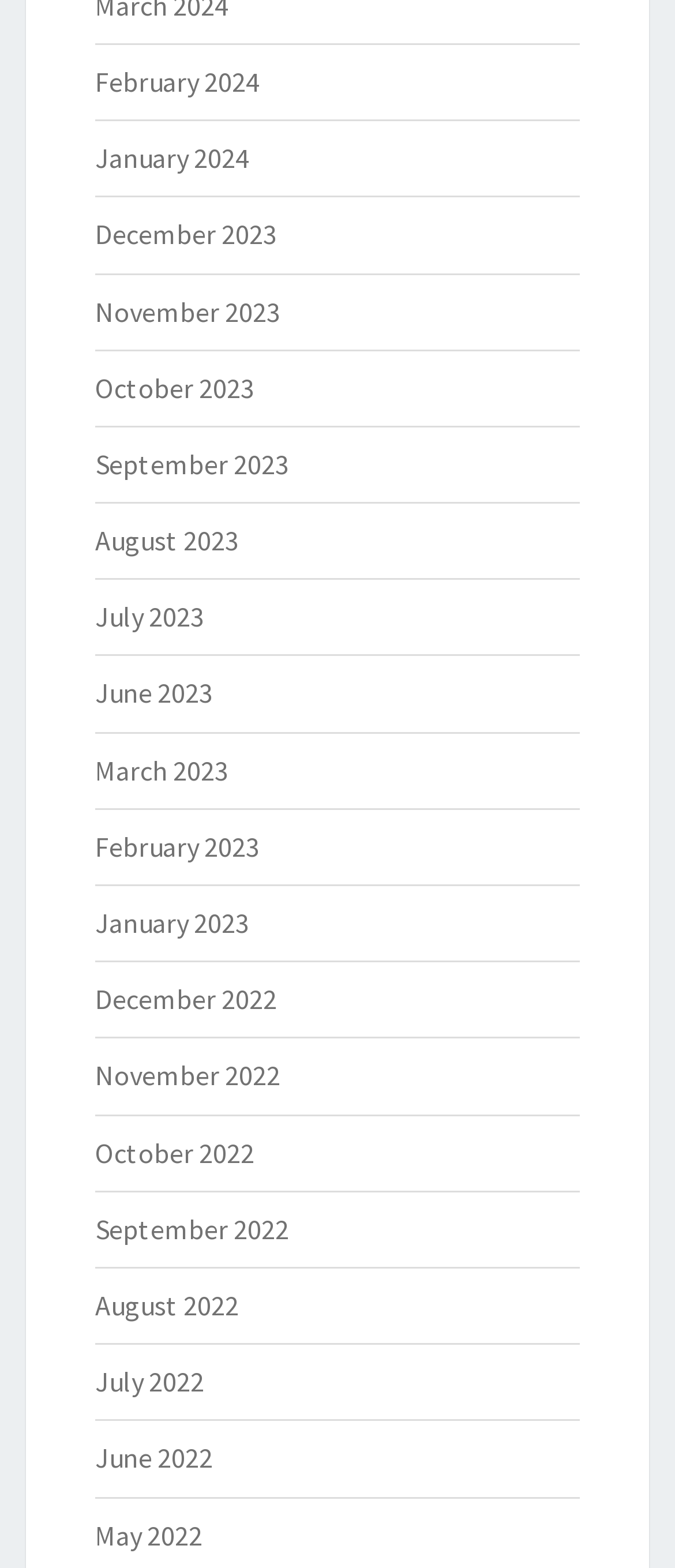Identify the bounding box coordinates of the clickable region to carry out the given instruction: "view February 2024".

[0.141, 0.041, 0.385, 0.063]